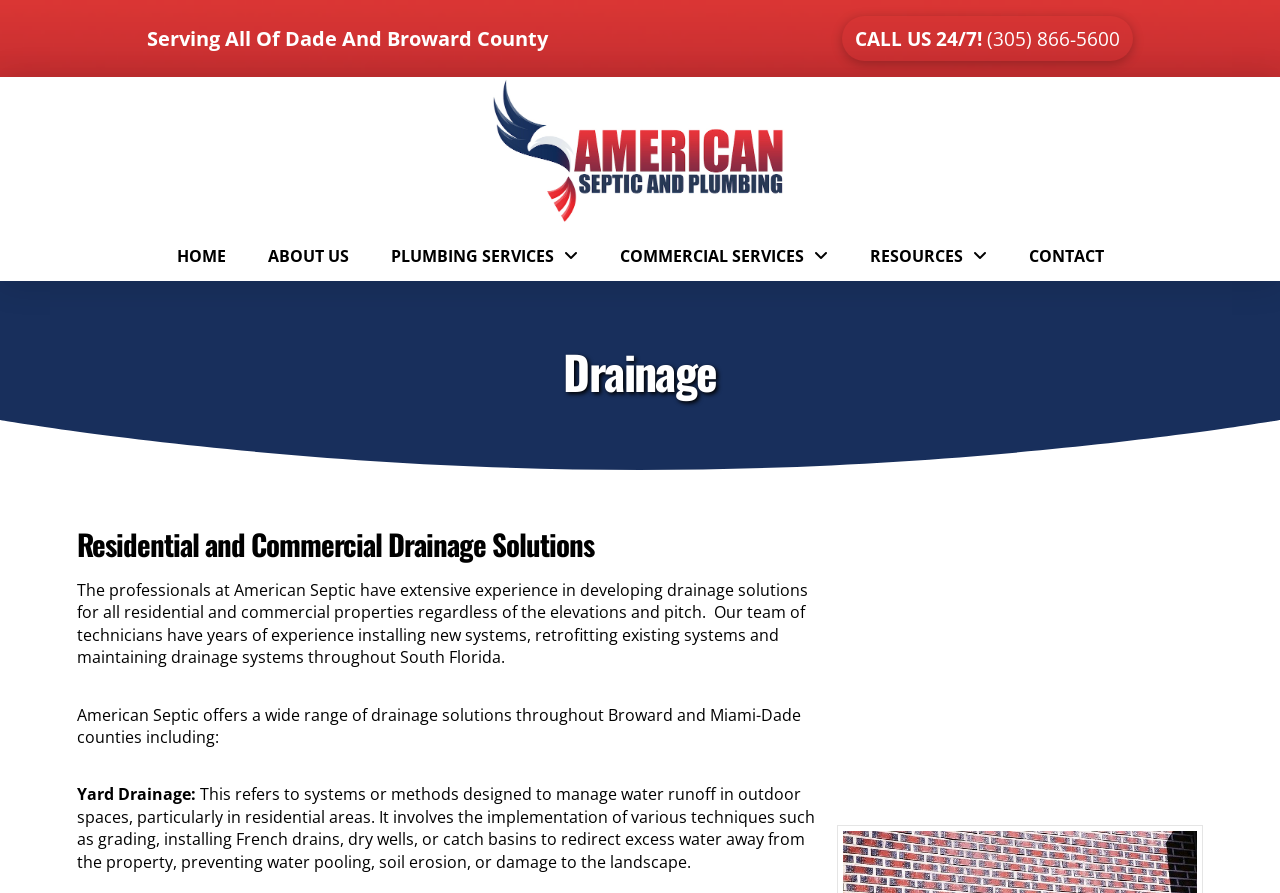Answer with a single word or phrase: 
What is one type of drainage solution offered by American Septic?

Yard Drainage